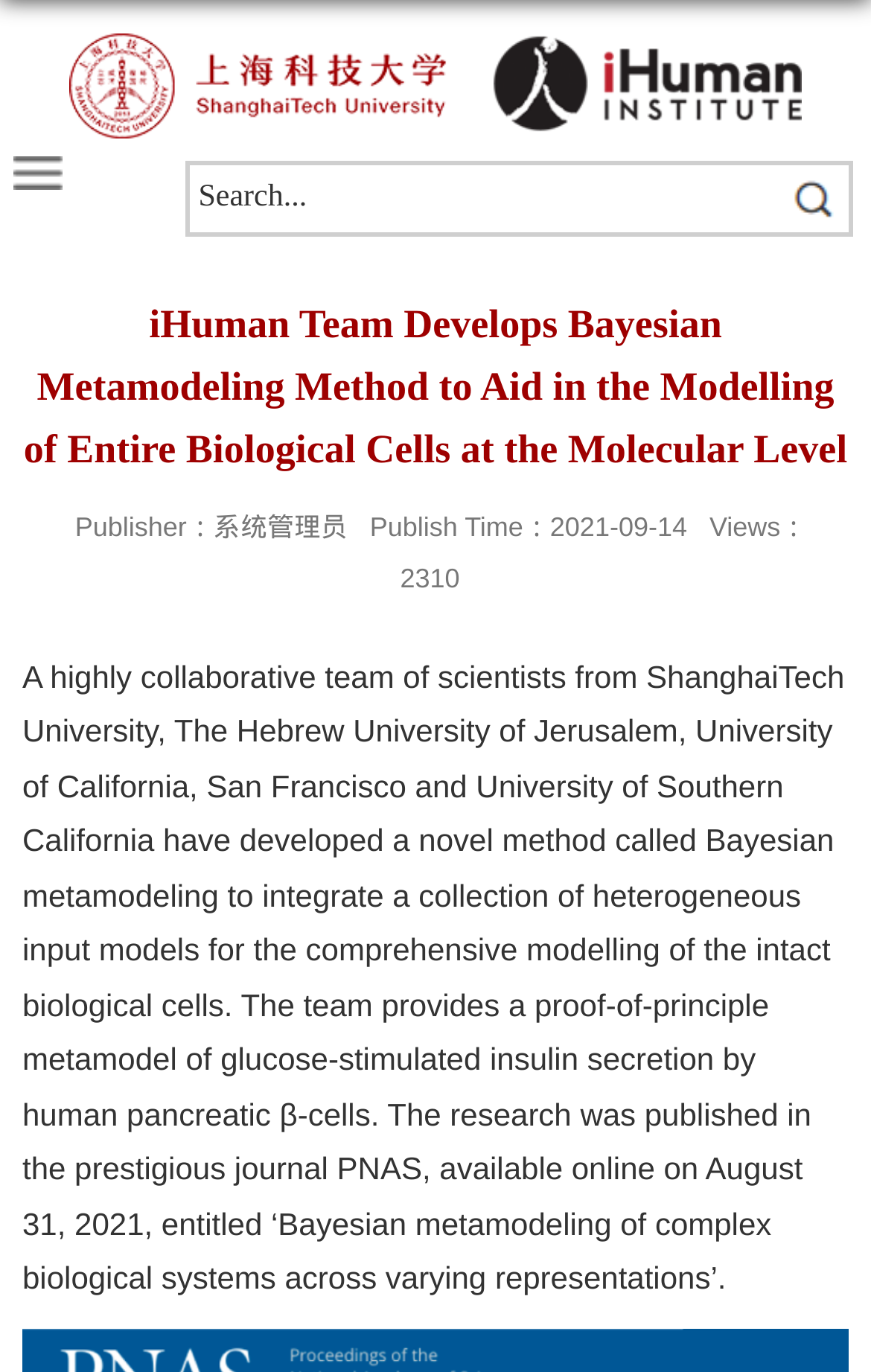Based on the element description "input value="Search..." name="keyword" placeholder="Search..." value="Search..."", predict the bounding box coordinates of the UI element.

[0.228, 0.121, 0.872, 0.169]